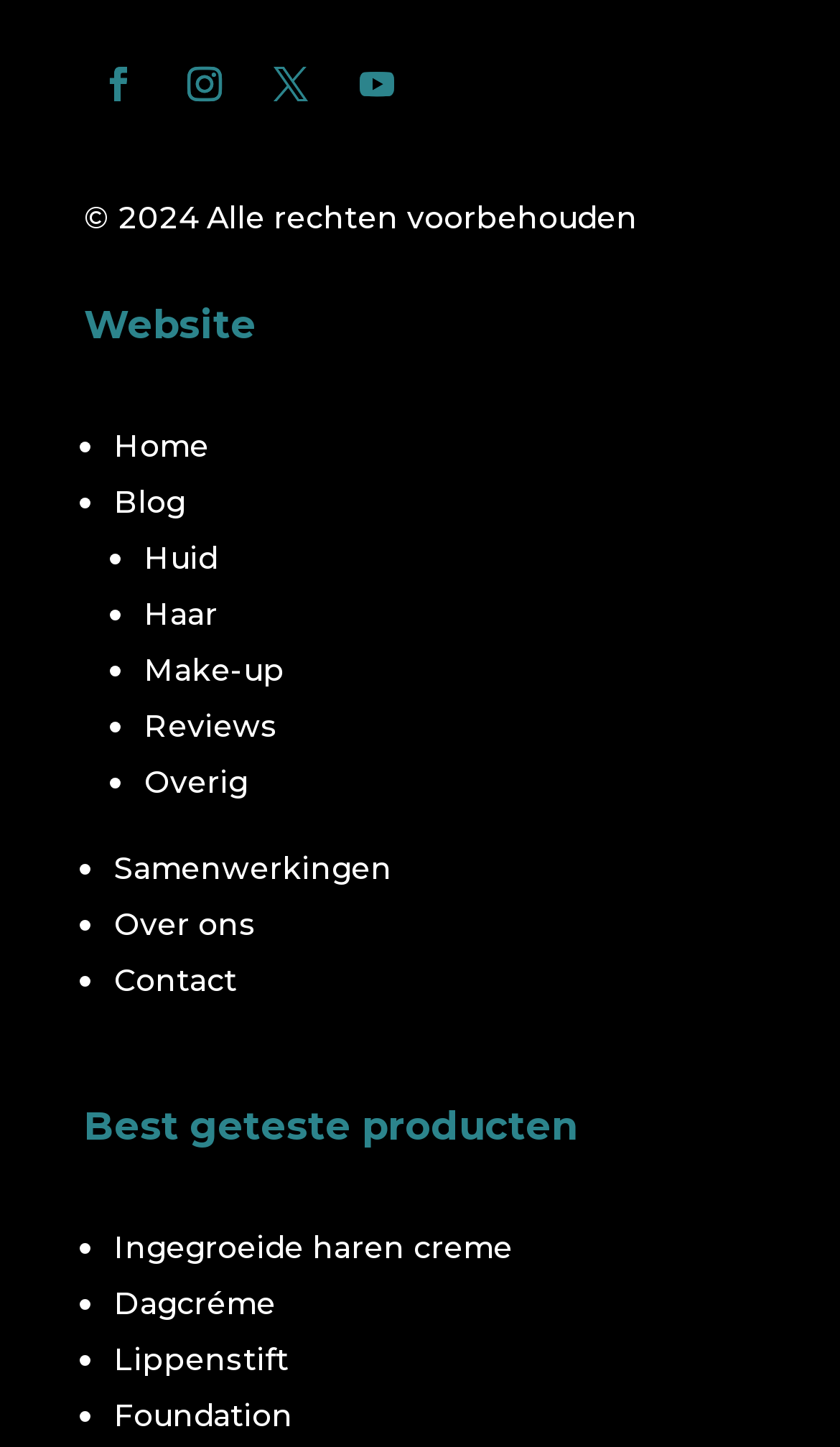Identify the bounding box coordinates for the UI element described as follows: Make-up. Use the format (top-left x, top-left y, bottom-right x, bottom-right y) and ensure all values are floating point numbers between 0 and 1.

[0.172, 0.45, 0.338, 0.476]